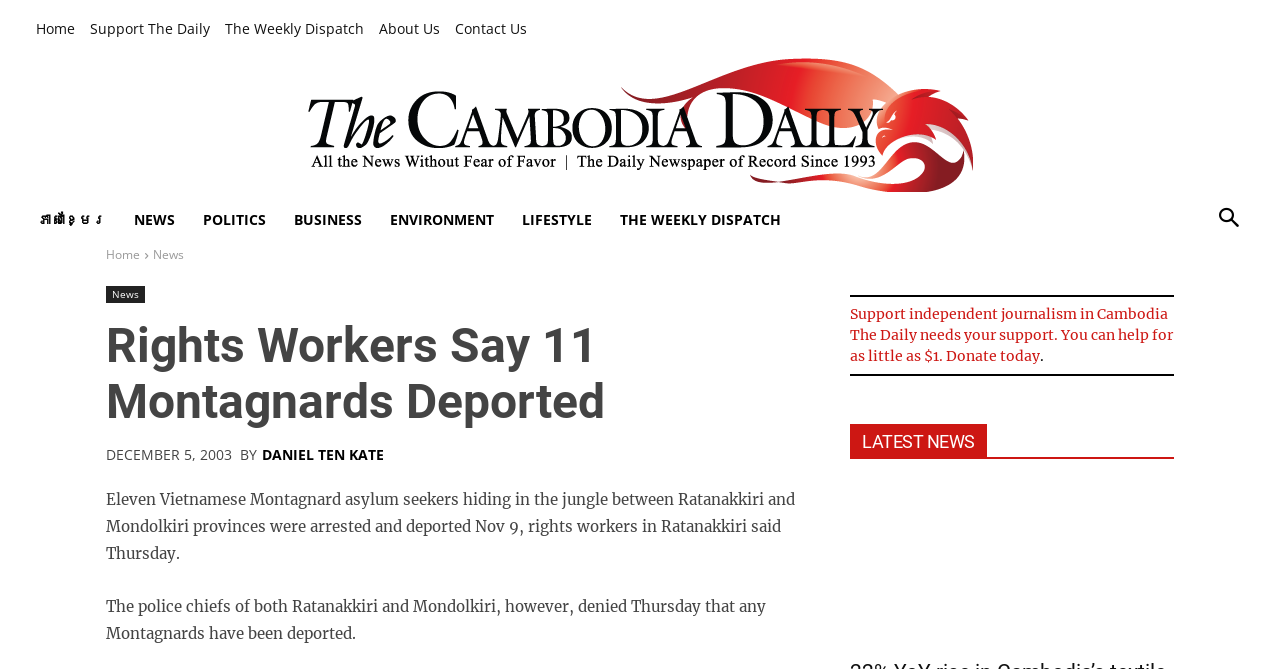Who wrote the news article?
Please provide an in-depth and detailed response to the question.

I found the answer by looking for a byline or author credit on the page. The element with the text 'DANIEL TEN KATE' is a link, and it has a bounding box coordinate of [0.205, 0.669, 0.3, 0.69], which suggests it is the author's name.